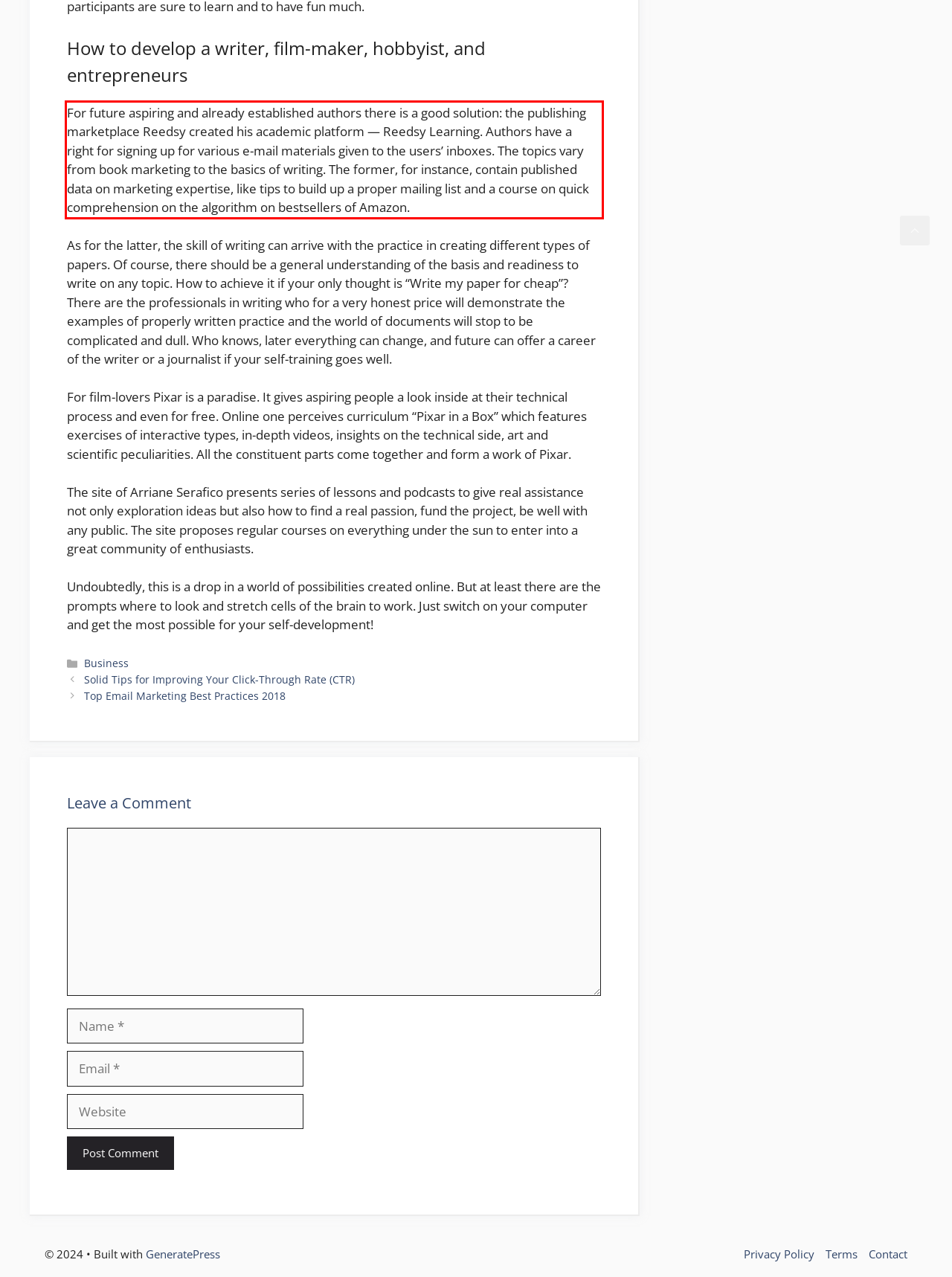Within the screenshot of the webpage, there is a red rectangle. Please recognize and generate the text content inside this red bounding box.

For future aspiring and already established authors there is a good solution: the publishing marketplace Reedsy created his academic platform — Reedsy Learning. Authors have a right for signing up for various e-mail materials given to the users’ inboxes. The topics vary from book marketing to the basics of writing. The former, for instance, contain published data on marketing expertise, like tips to build up a proper mailing list and a course on quick comprehension on the algorithm on bestsellers of Amazon.